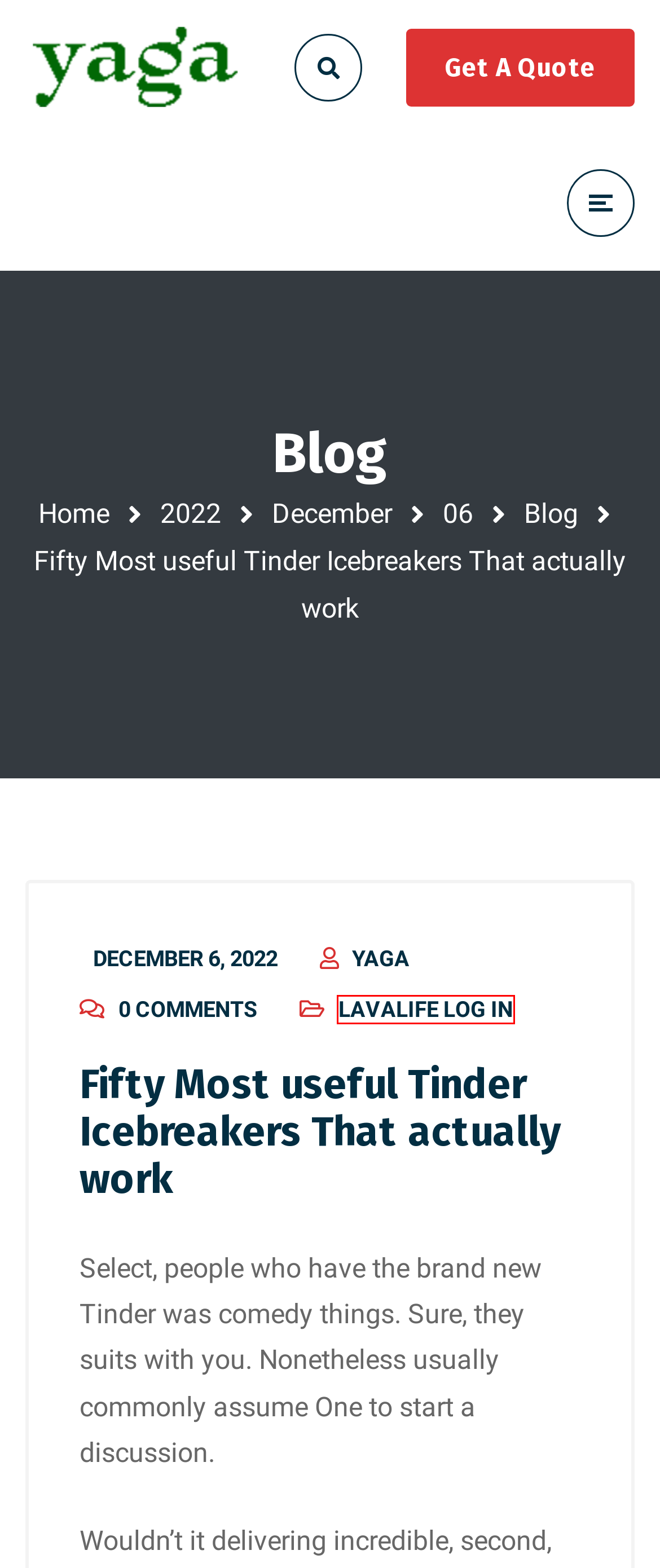Given a webpage screenshot with a red bounding box around a particular element, identify the best description of the new webpage that will appear after clicking on the element inside the red bounding box. Here are the candidates:
A. lavalife log in - Yaga Solutions
B. December 6, 2022 - Yaga Solutions
C. yaga - Yaga Solutions
D. Contact Us - Yaga Solutions
E. Services - Yaga Solutions
F. Blog – Bizix Premium WordPress Theme
G. 2022 - Yaga Solutions
H. December, 2022 - Yaga Solutions

A